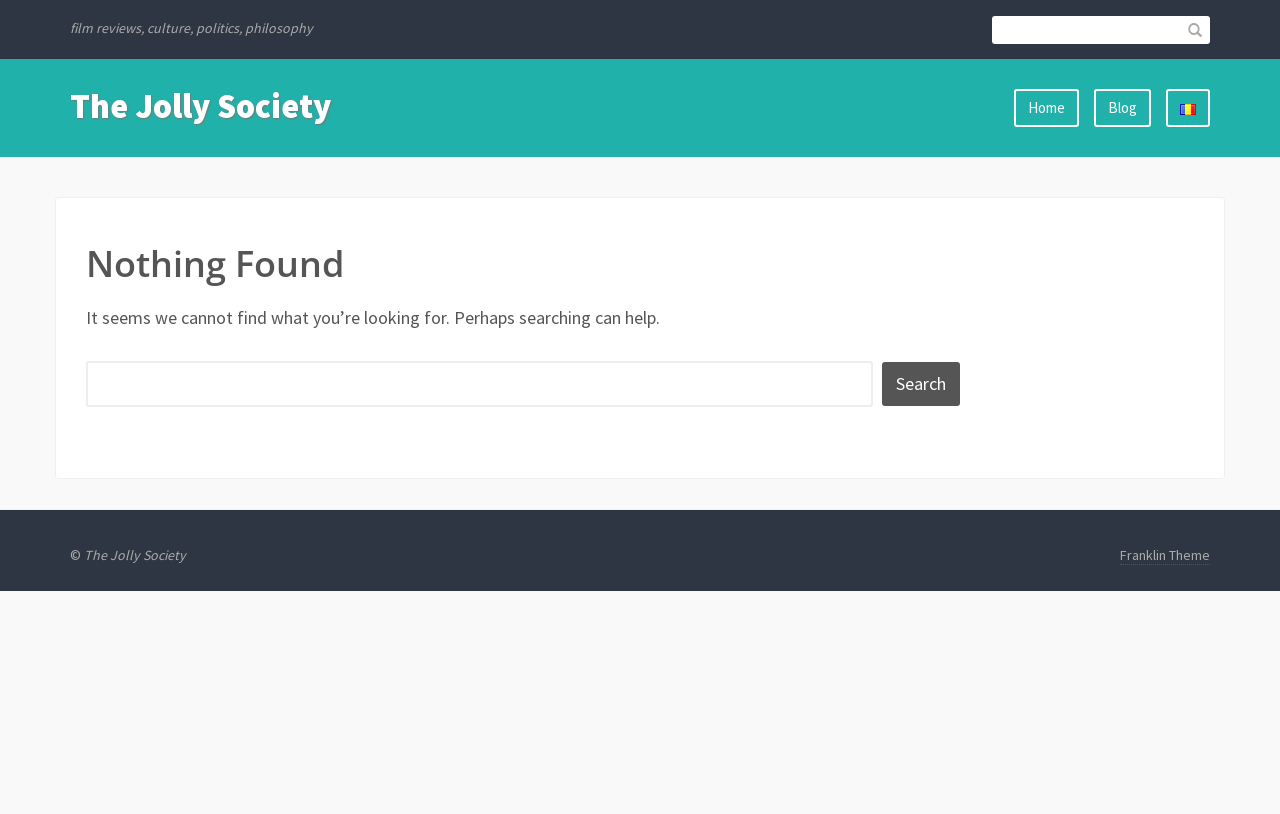Identify the bounding box for the given UI element using the description provided. Coordinates should be in the format (top-left x, top-left y, bottom-right x, bottom-right y) and must be between 0 and 1. Here is the description: name="s"

[0.775, 0.02, 0.92, 0.054]